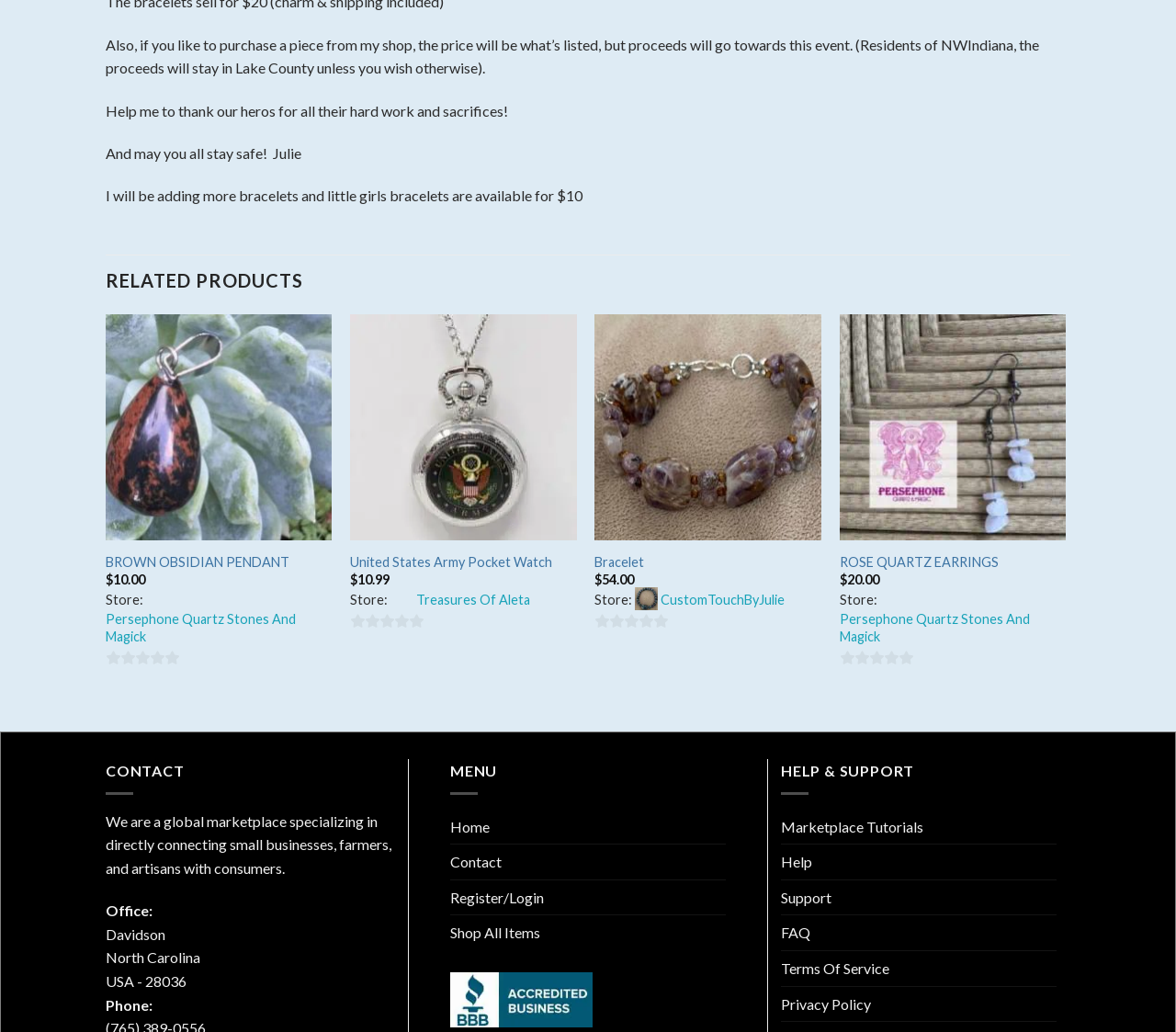Please identify the bounding box coordinates of the area that needs to be clicked to fulfill the following instruction: "View QUICK VIEW."

[0.09, 0.525, 0.282, 0.555]